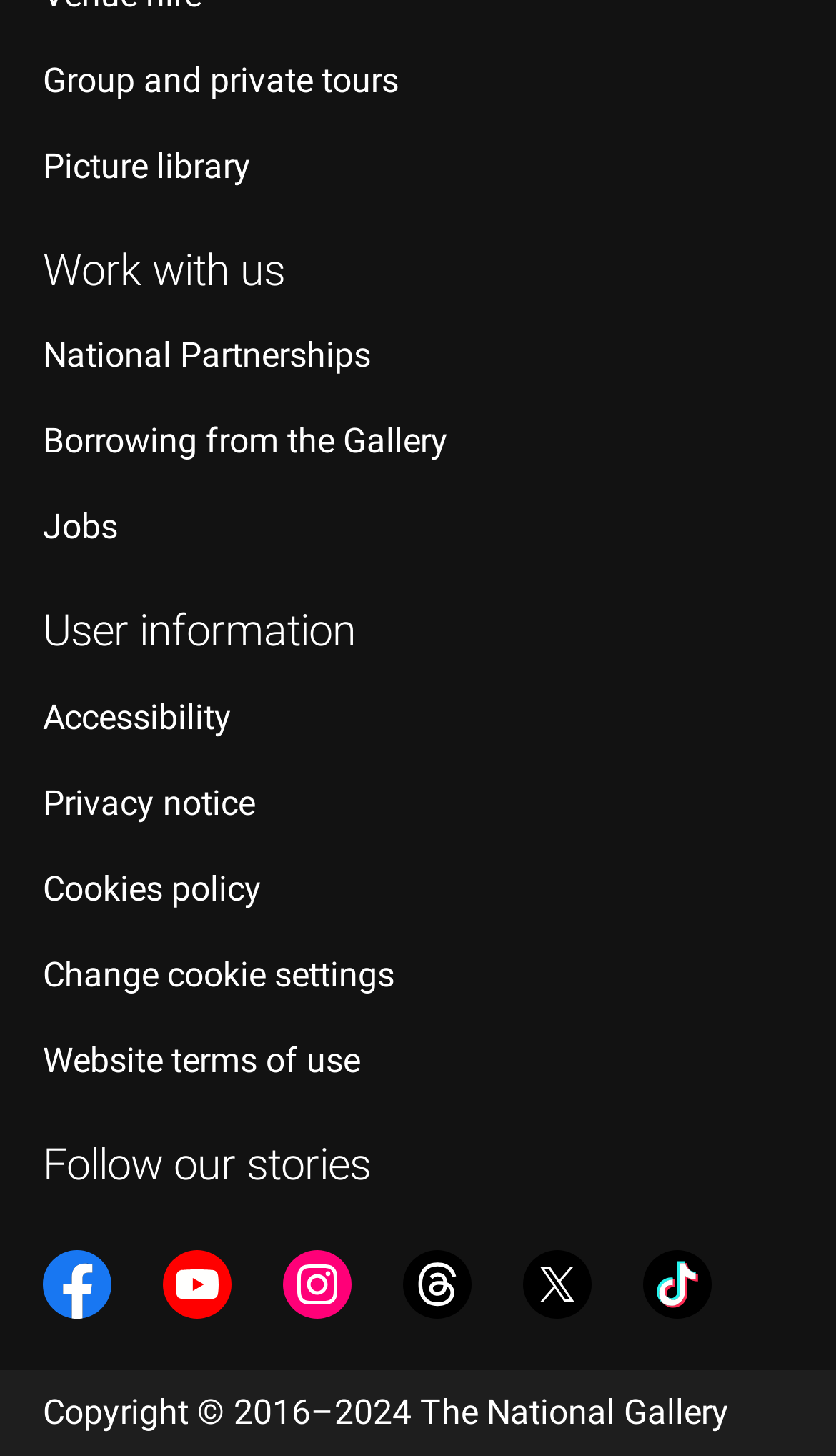Find the bounding box of the UI element described as follows: "Privacy notice".

[0.051, 0.537, 0.305, 0.565]